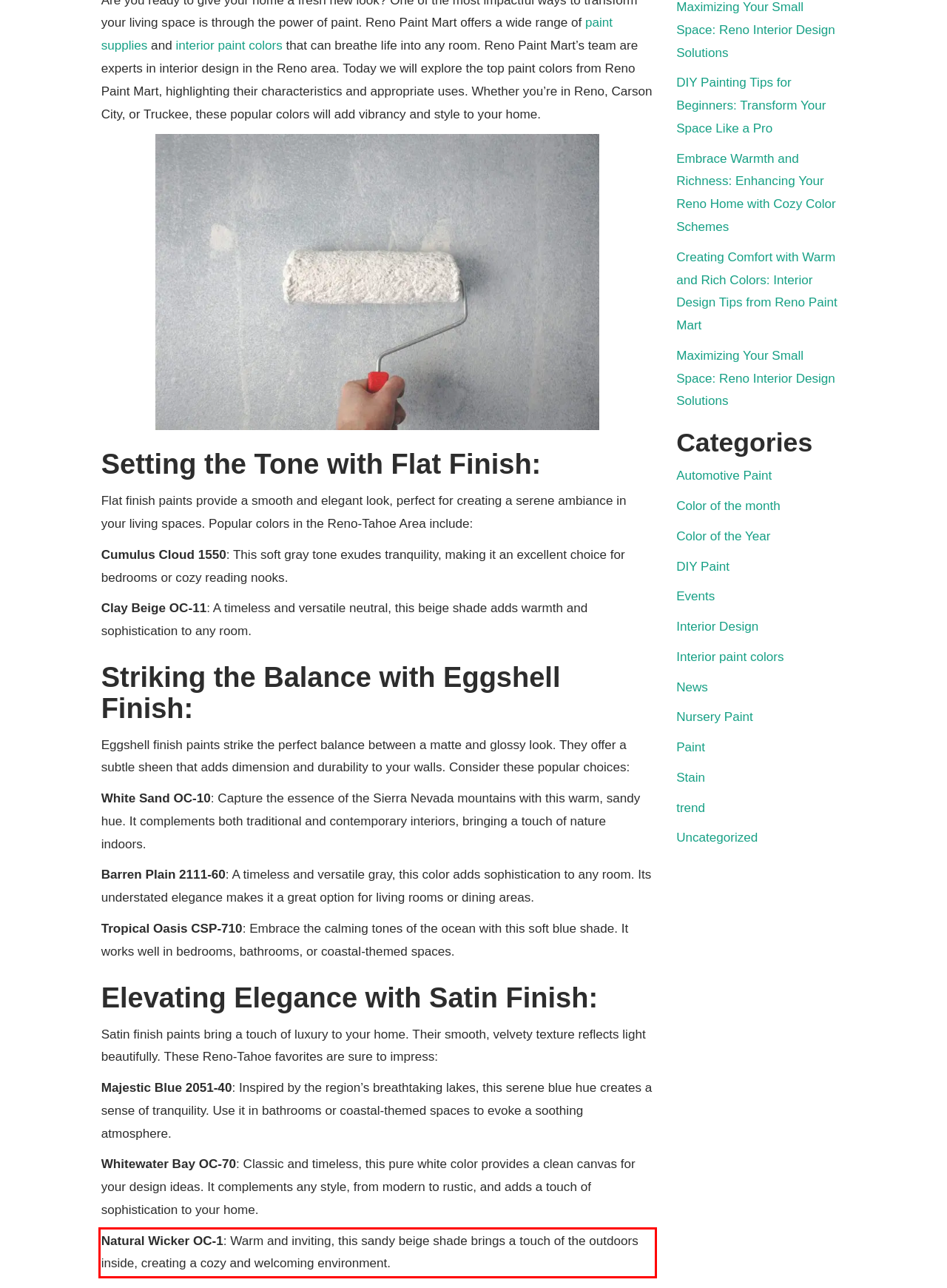Analyze the screenshot of the webpage and extract the text from the UI element that is inside the red bounding box.

Natural Wicker OC-1: Warm and inviting, this sandy beige shade brings a touch of the outdoors inside, creating a cozy and welcoming environment.